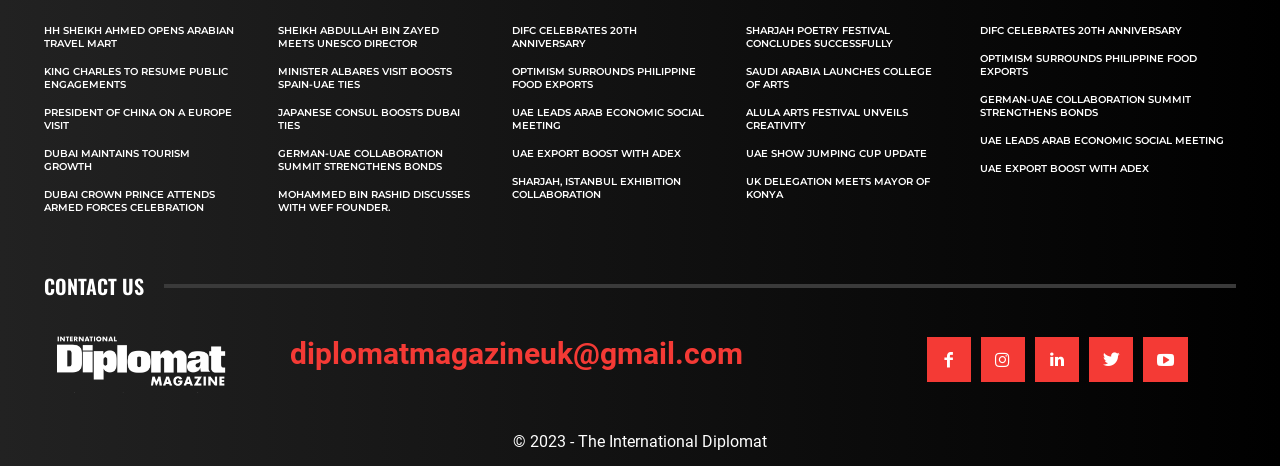Locate the bounding box coordinates of the clickable region necessary to complete the following instruction: "Read about KING CHARLES TO RESUME PUBLIC ENGAGEMENTS". Provide the coordinates in the format of four float numbers between 0 and 1, i.e., [left, top, right, bottom].

[0.034, 0.14, 0.178, 0.196]